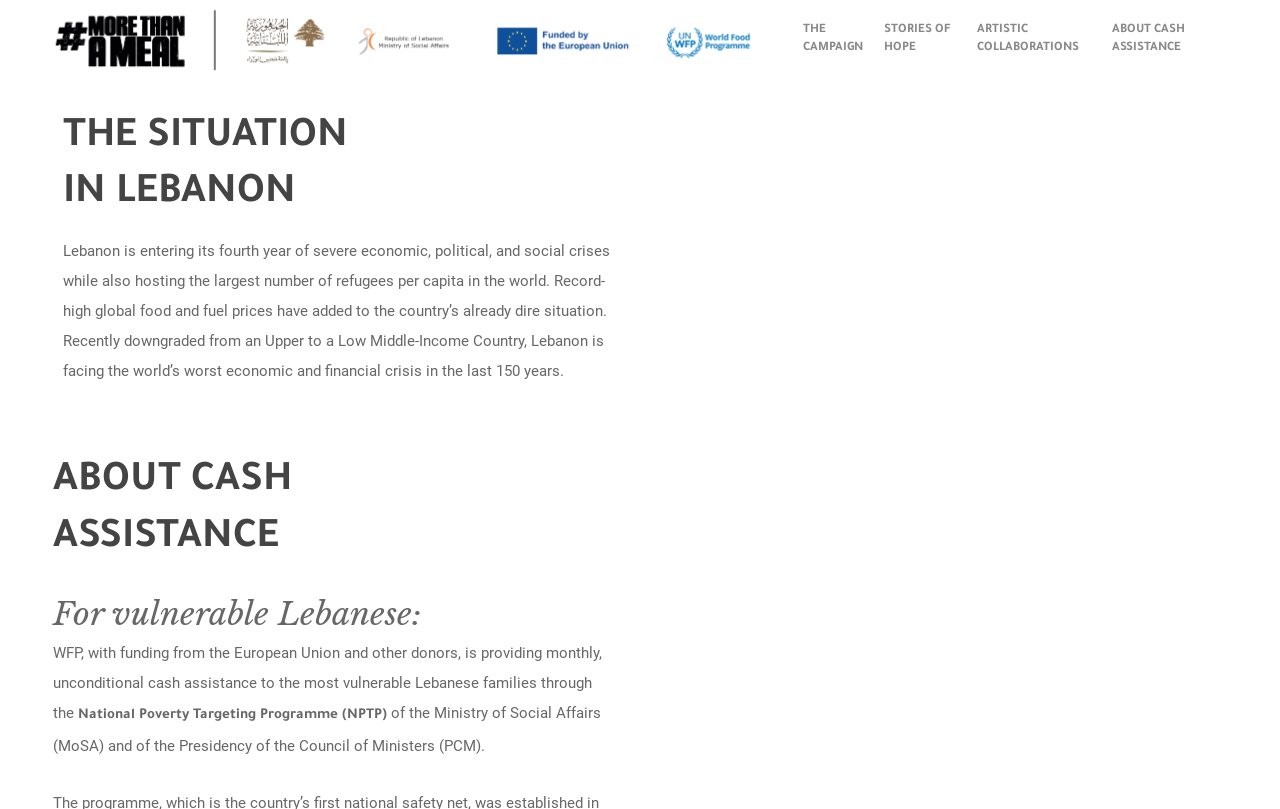Please find the bounding box coordinates (top-left x, top-left y, bottom-right x, bottom-right y) in the screenshot for the UI element described as follows: ARTISTIC COLLABORATIONS

[0.755, 0.027, 0.861, 0.072]